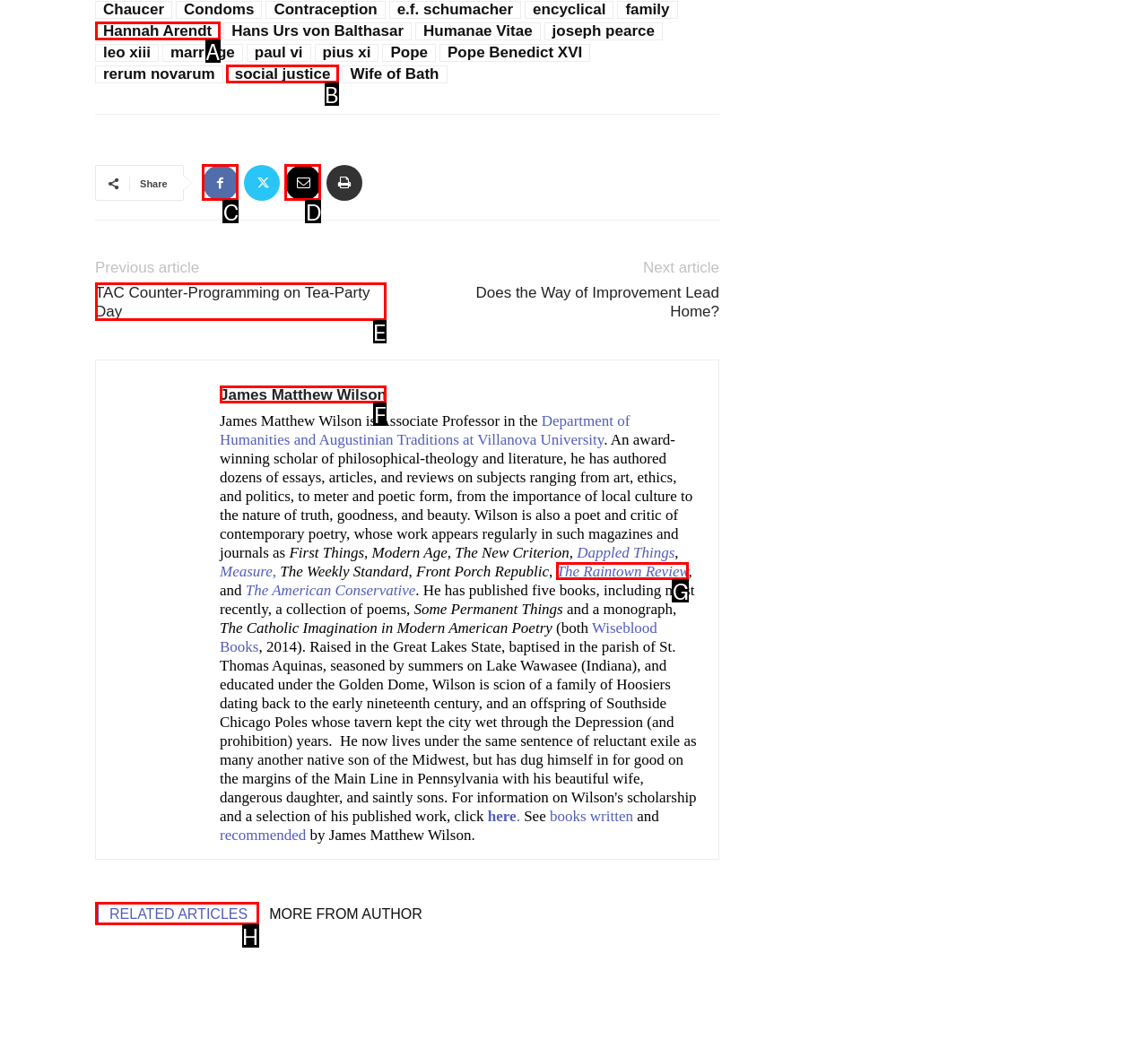Identify the HTML element to click to fulfill this task: Read the article 'TAC Counter-Programming on Tea-Party Day'
Answer with the letter from the given choices.

E